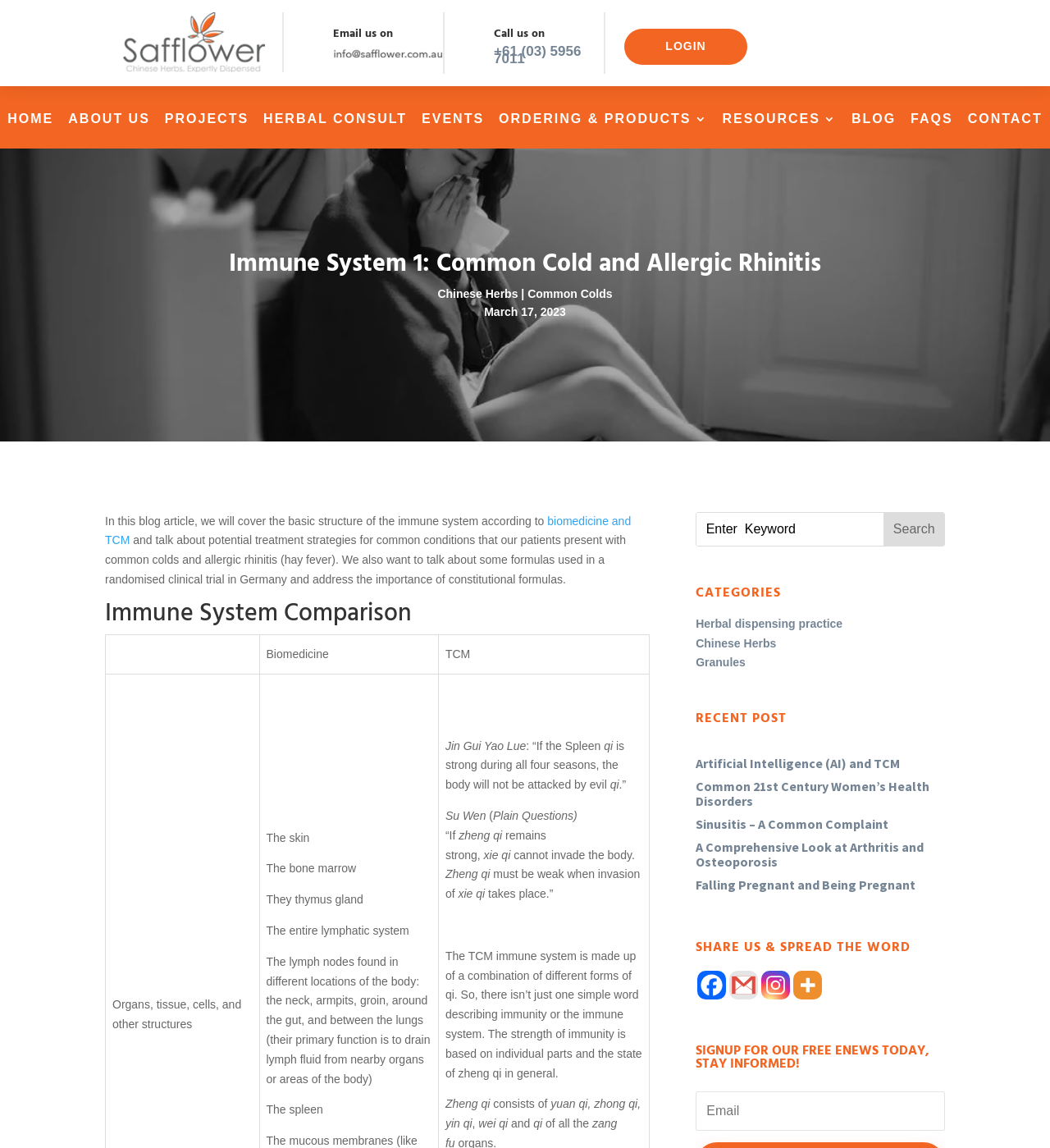Show the bounding box coordinates for the HTML element as described: "Login".

[0.595, 0.025, 0.711, 0.056]